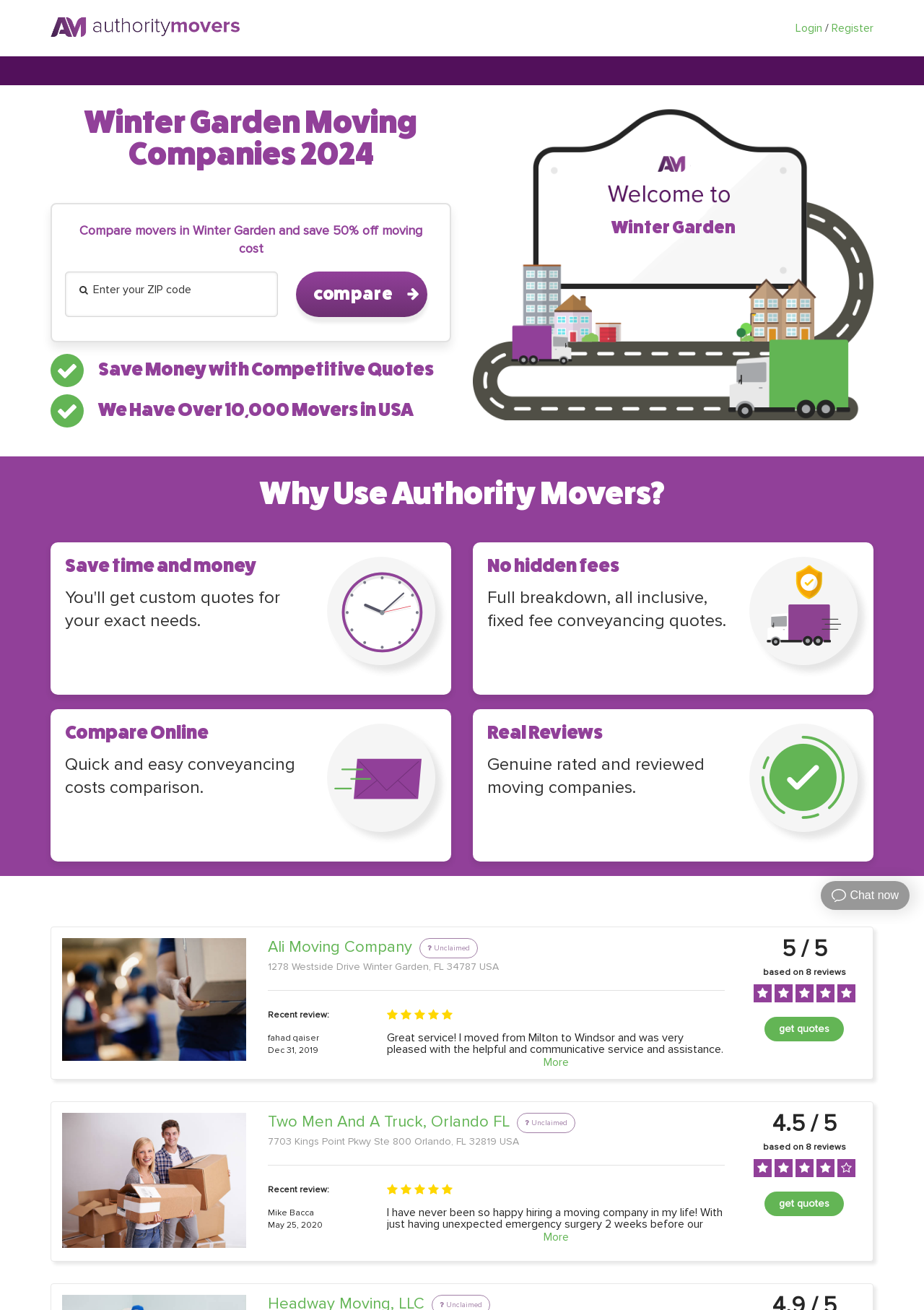Respond to the following query with just one word or a short phrase: 
What is the benefit of using Authority Movers?

Save time and money